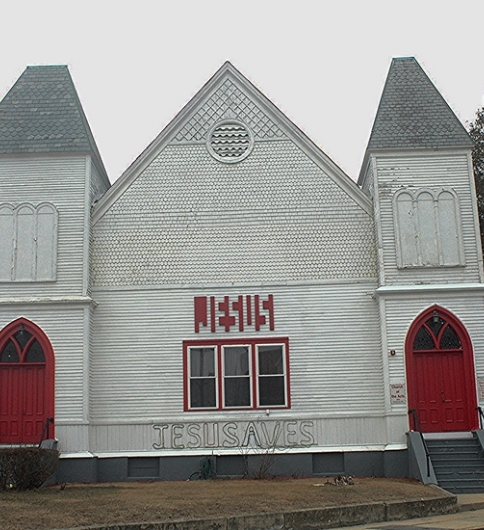What is written in bold, stylized lettering on the front wall?
Answer the question using a single word or phrase, according to the image.

JESUS